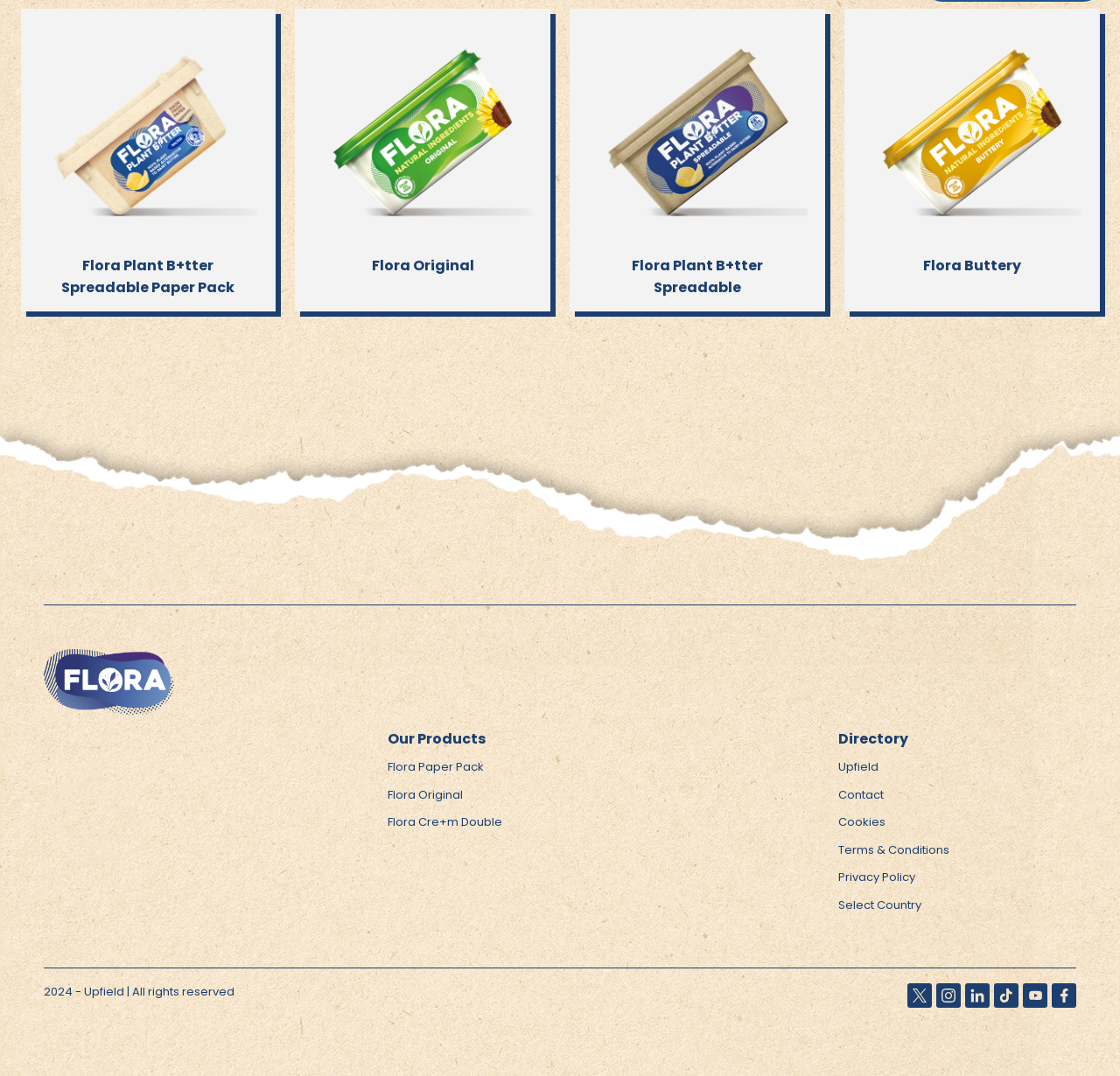Find the bounding box coordinates of the element's region that should be clicked in order to follow the given instruction: "View Flora Plant B+tter Spreadable Paper Pack". The coordinates should consist of four float numbers between 0 and 1, i.e., [left, top, right, bottom].

[0.018, 0.008, 0.246, 0.29]